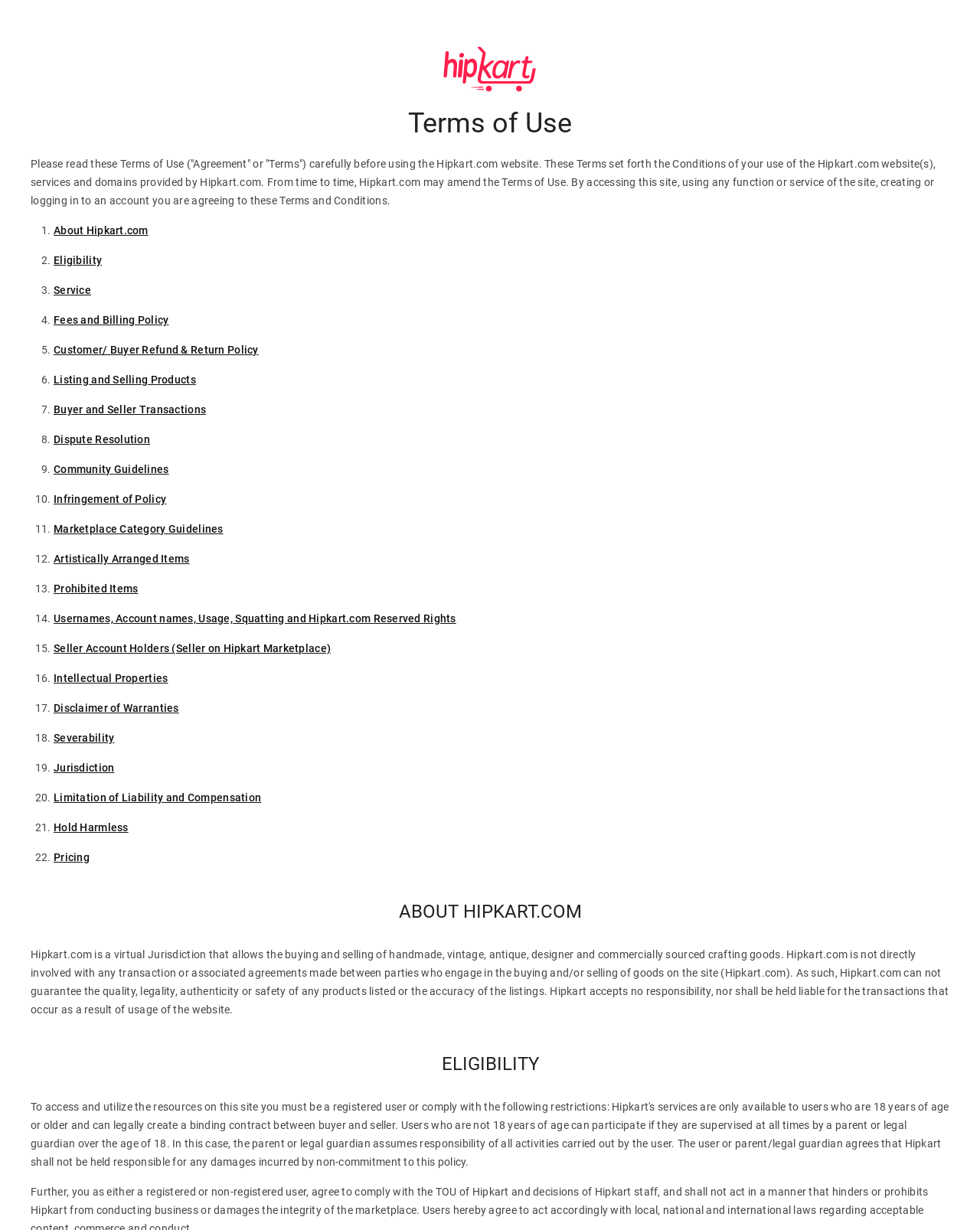What is the role of Hipkart.com in transactions?
Please look at the screenshot and answer using one word or phrase.

Not directly involved